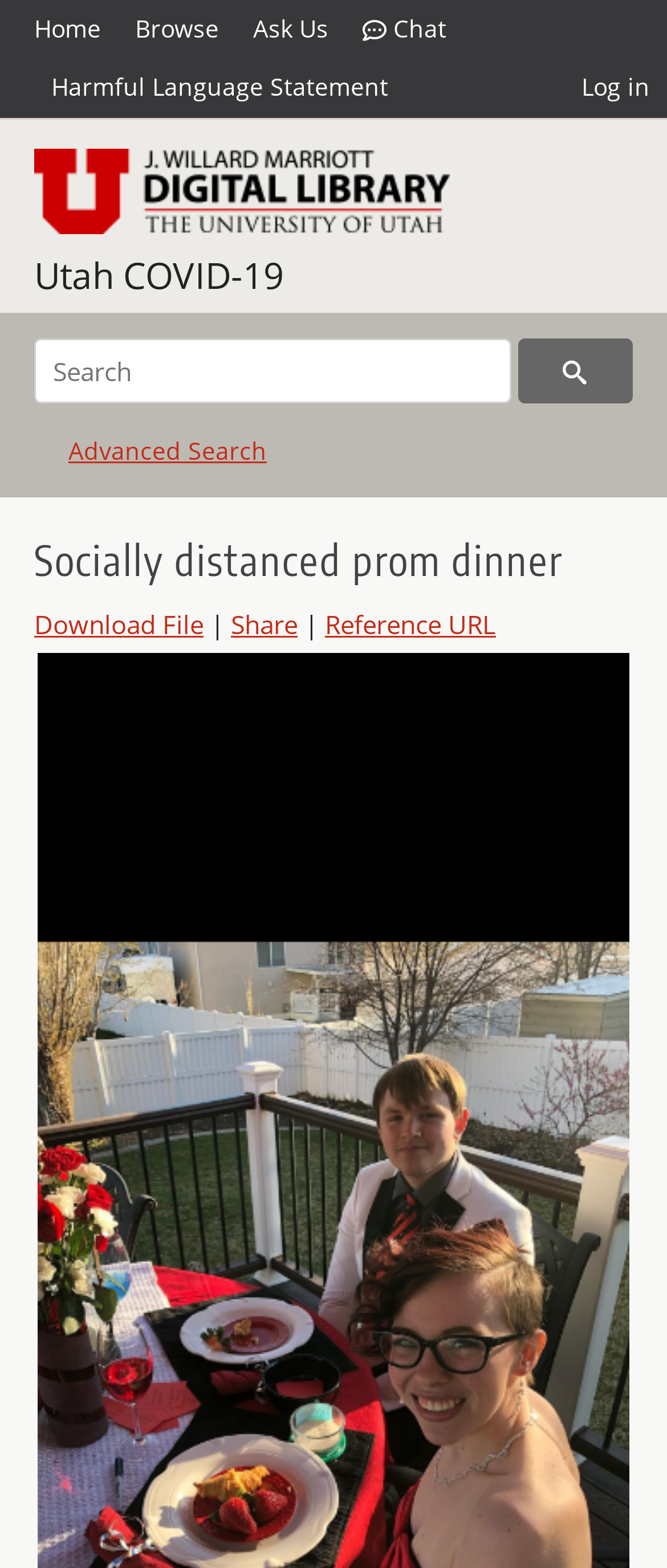From the element description: "Share", extract the bounding box coordinates of the UI element. The coordinates should be expressed as four float numbers between 0 and 1, in the order [left, top, right, bottom].

[0.346, 0.048, 0.446, 0.07]